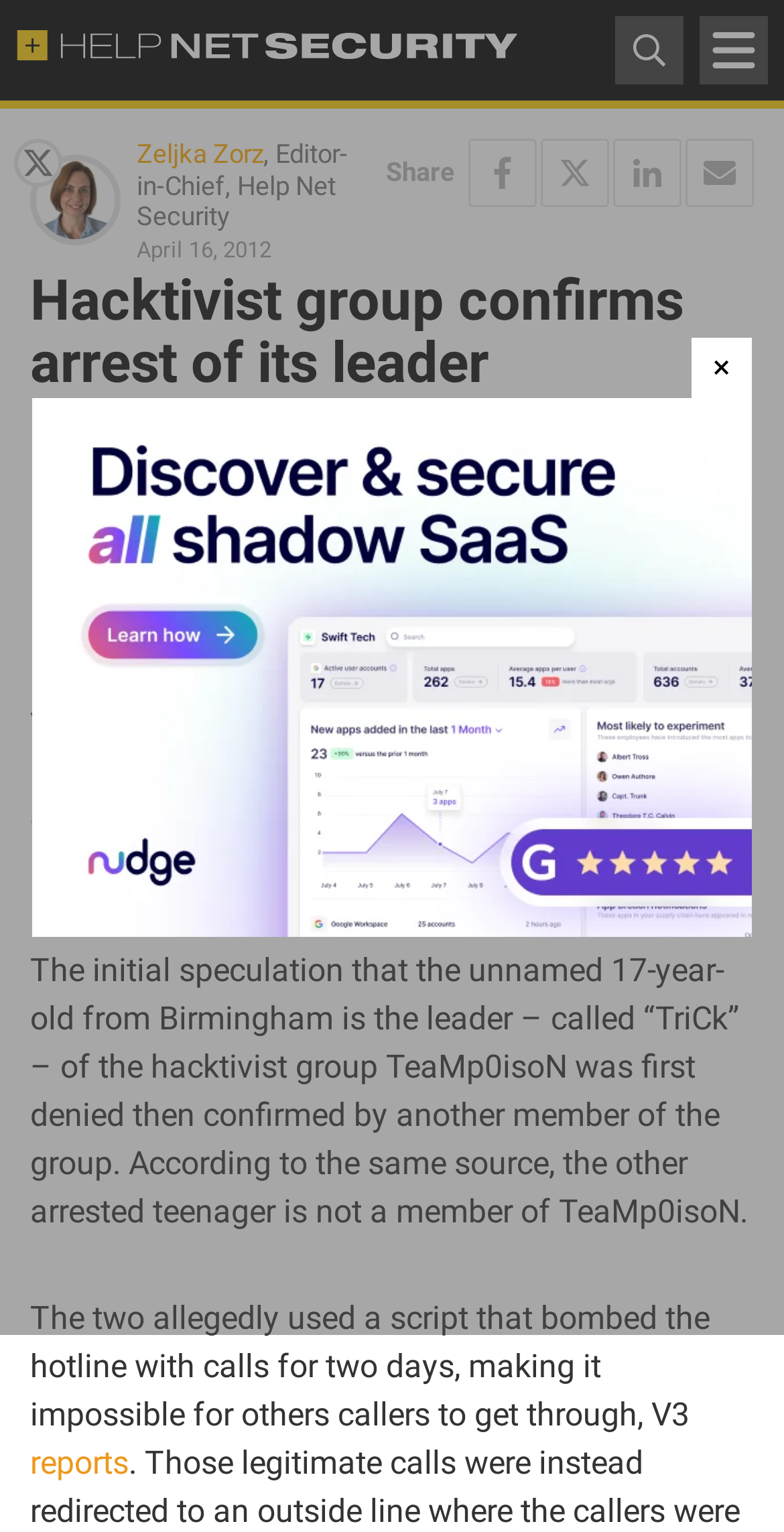Find the bounding box coordinates of the clickable area that will achieve the following instruction: "Click the Help Net Security link".

[0.021, 0.02, 0.662, 0.045]